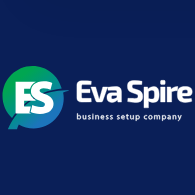Offer a detailed explanation of the image and its components.

The image features the logo of **Eva Spire**, a business setup company. The design incorporates the letters "ES" prominently in a modern font, colored in bright white and green against a deep blue background. Beneath the acronym, the company name "Eva Spire" is displayed in a clean, professional typeface, with a tagline indicating their focus on assisting clients with business setup. This logo visually represents the company’s commitment to providing efficient and supportive services for new businesses, conveying a sense of professionalism and approachability.